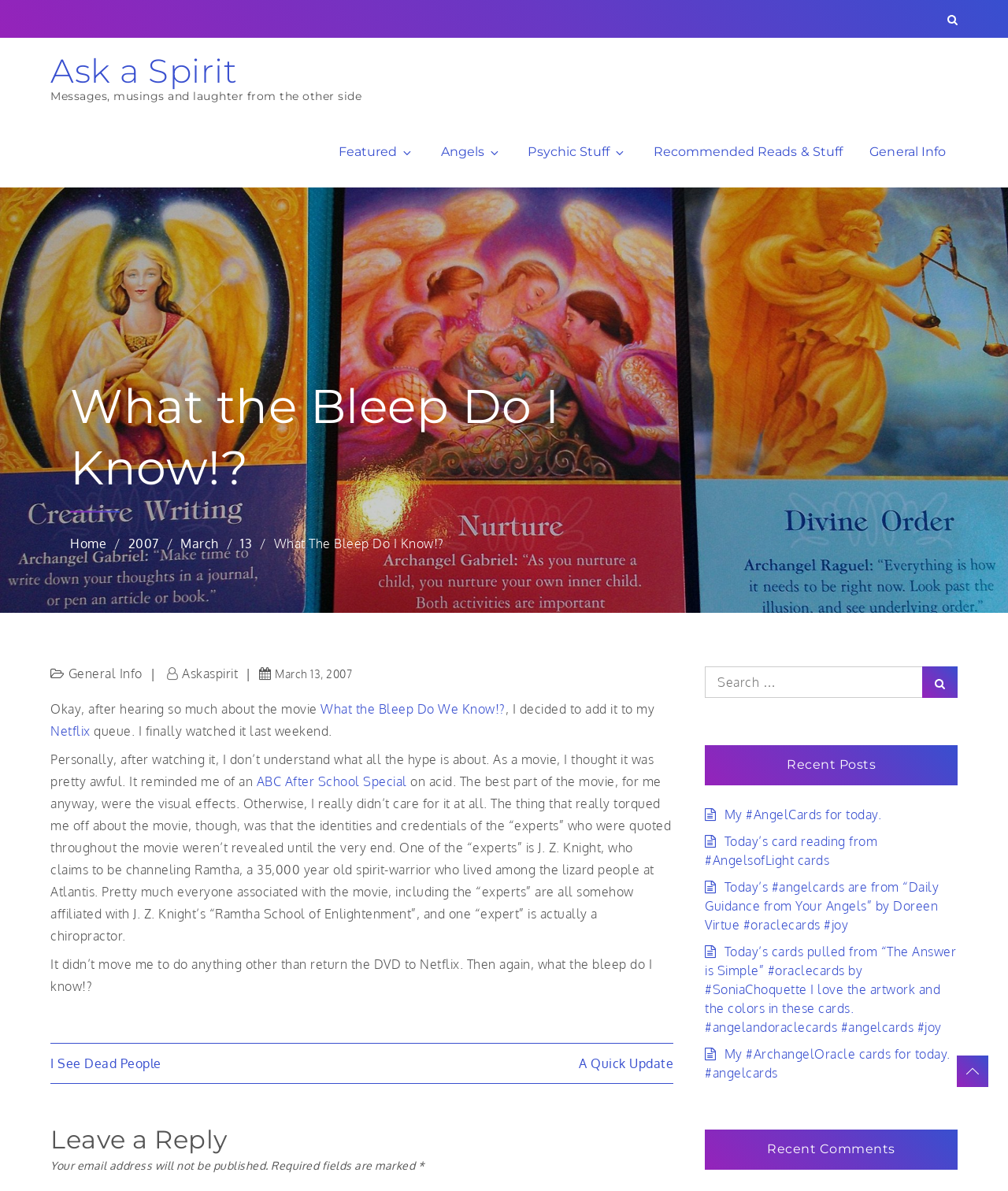Provide the bounding box coordinates of the area you need to click to execute the following instruction: "Click on the 'What the Bleep Do I Know!?' link".

[0.07, 0.315, 0.577, 0.418]